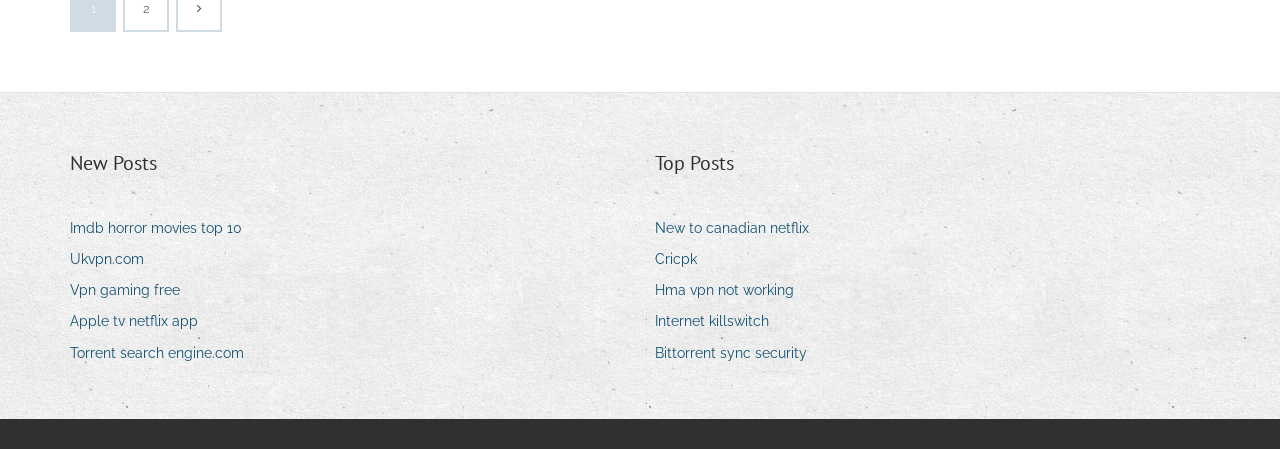Please provide the bounding box coordinates for the element that needs to be clicked to perform the following instruction: "Click on the '➡ Back to all news' link". The coordinates should be given as four float numbers between 0 and 1, i.e., [left, top, right, bottom].

None